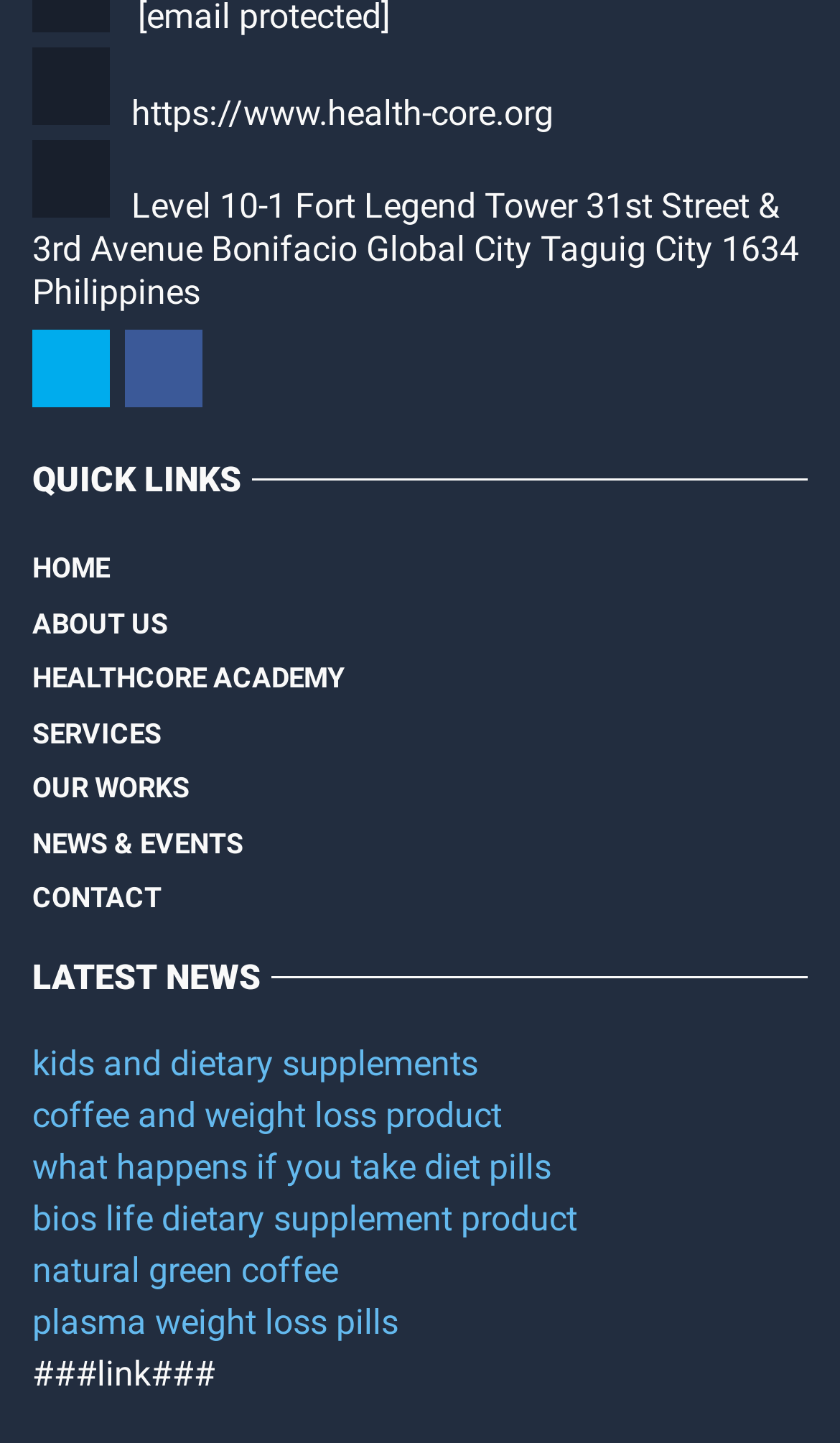Please identify the bounding box coordinates of the element on the webpage that should be clicked to follow this instruction: "learn about kids and dietary supplements". The bounding box coordinates should be given as four float numbers between 0 and 1, formatted as [left, top, right, bottom].

[0.038, 0.723, 0.569, 0.752]